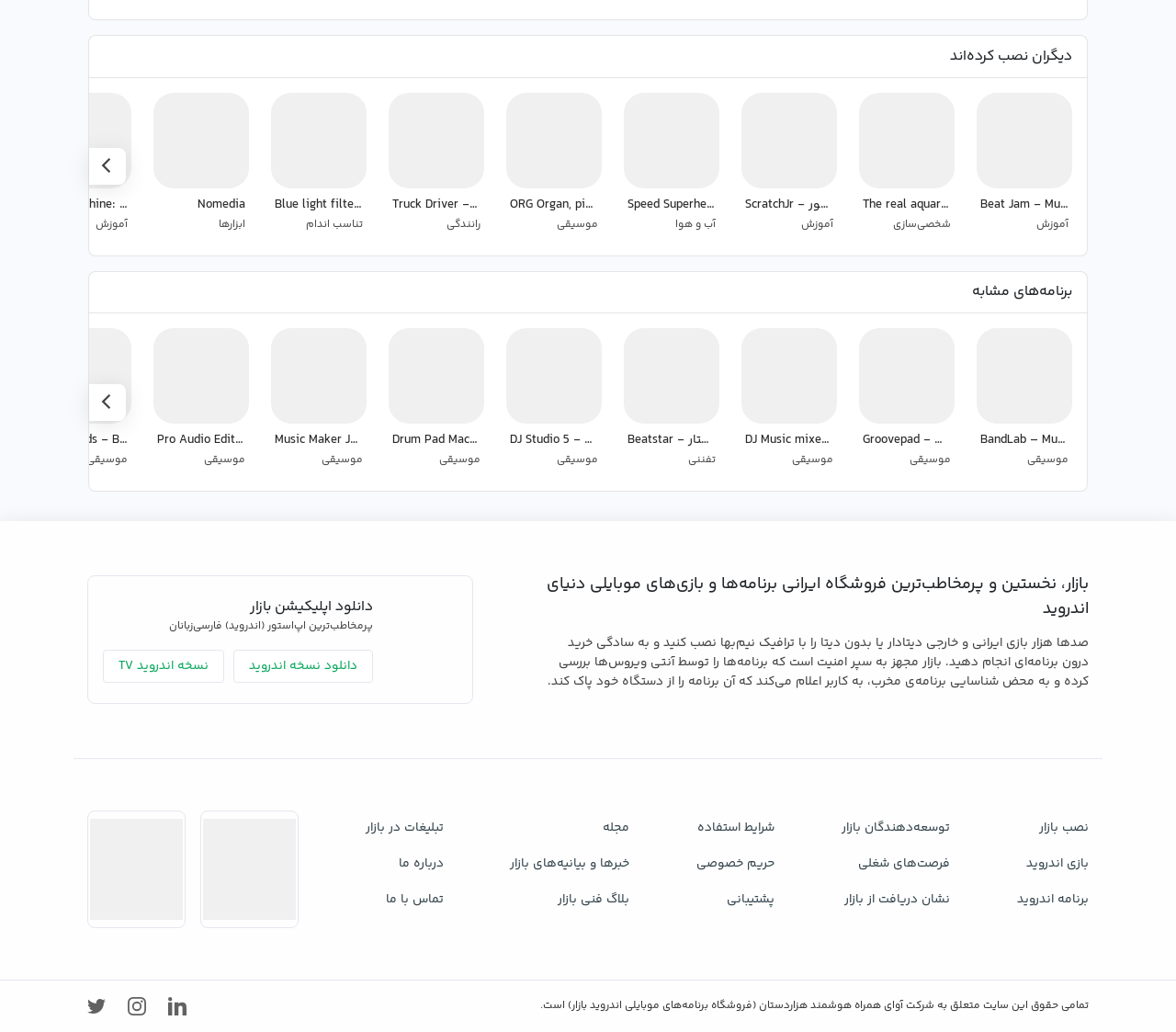Locate the bounding box coordinates of the area to click to fulfill this instruction: "Download the app". The bounding box should be presented as four float numbers between 0 and 1, in the order [left, top, right, bottom].

[0.212, 0.577, 0.317, 0.599]